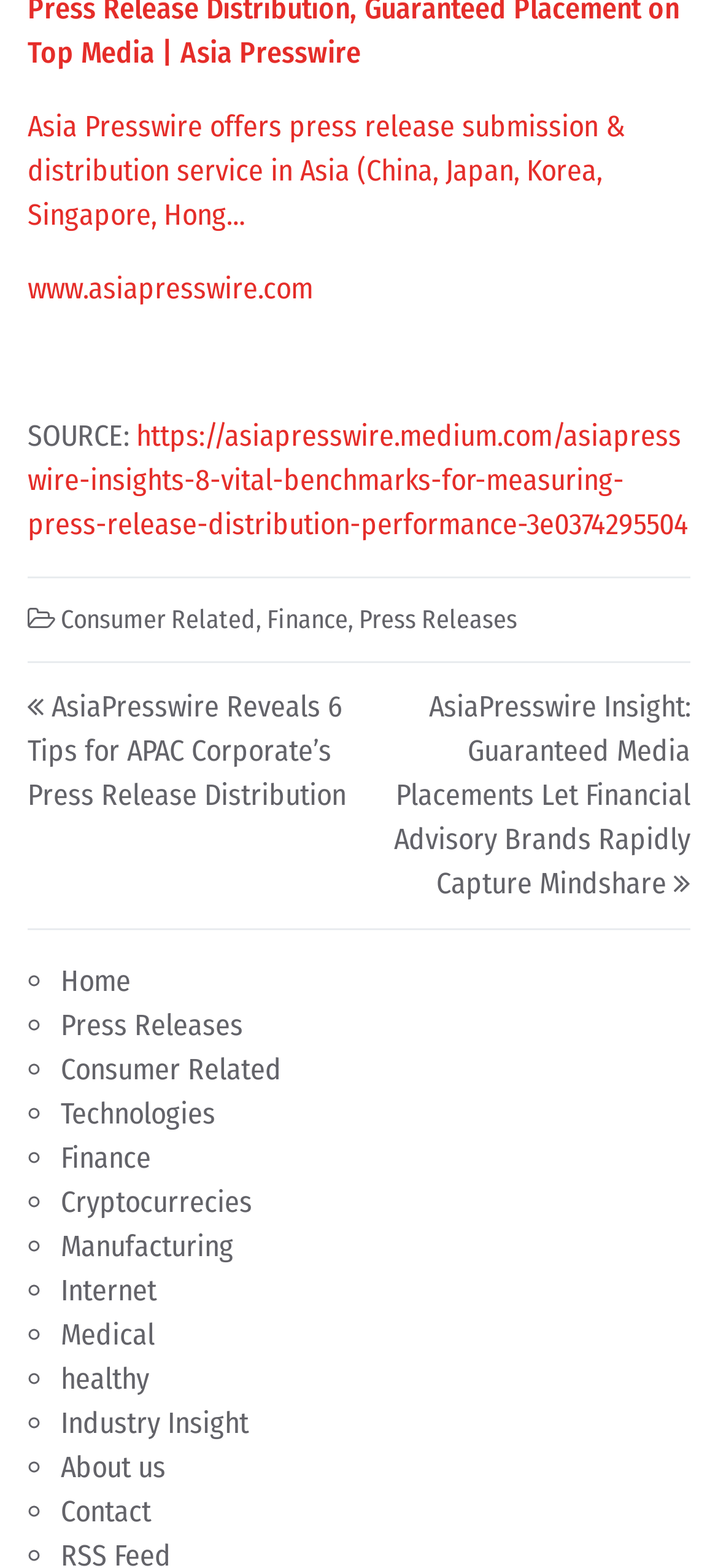Respond with a single word or short phrase to the following question: 
What is the footer section of the webpage?

Footer with links